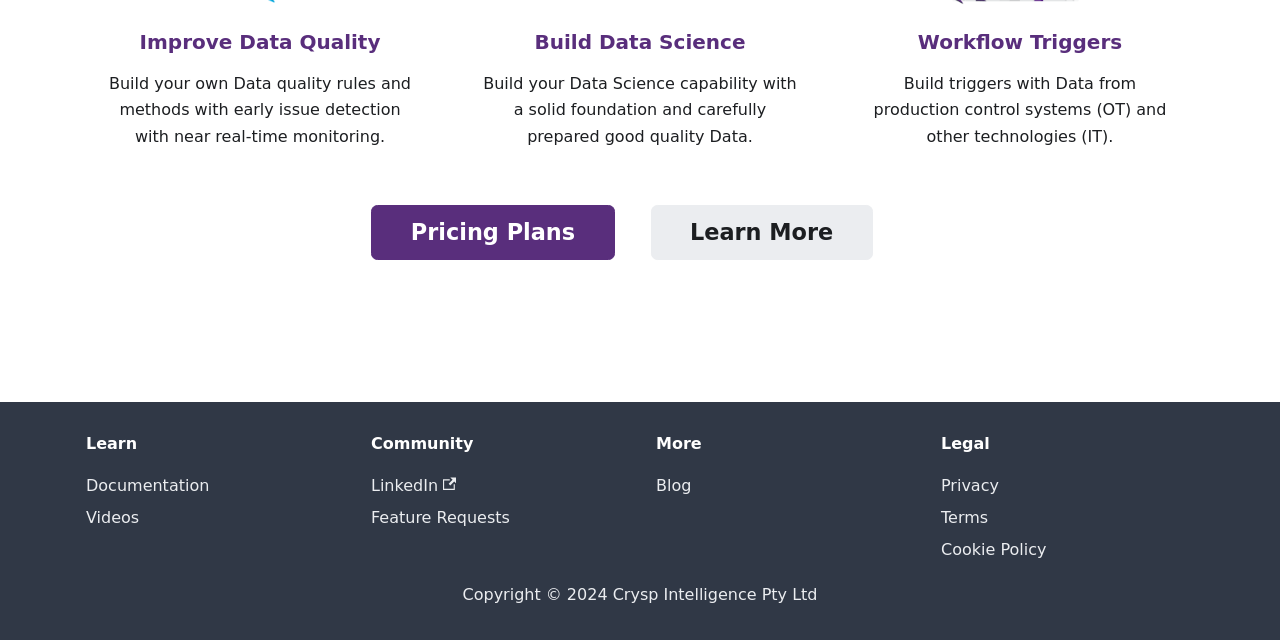Identify the bounding box for the described UI element: "Workflow Triggers".

[0.717, 0.047, 0.877, 0.084]